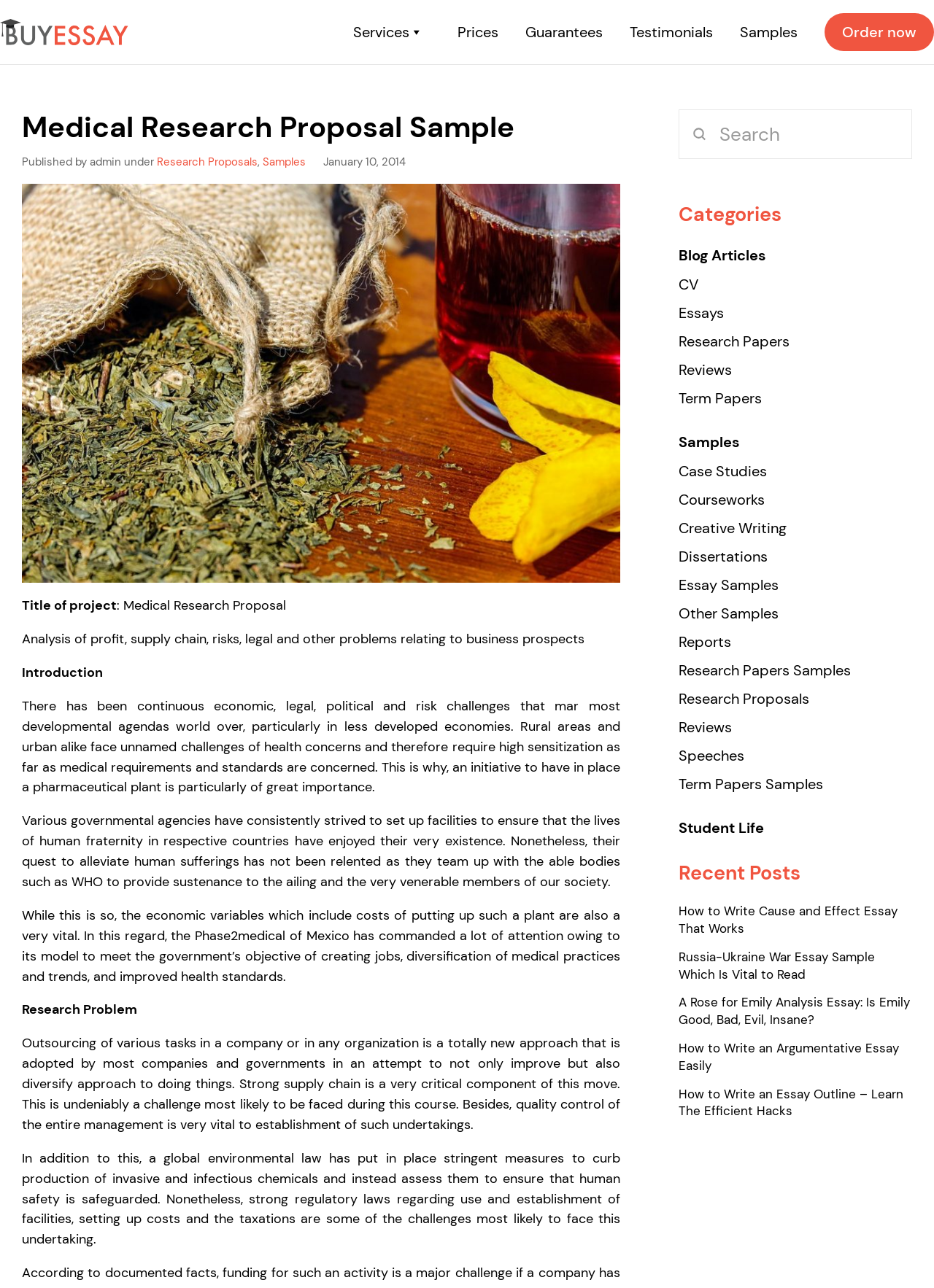What type of proposal is being discussed in the sample?
Use the information from the image to give a detailed answer to the question.

The sample proposal on the webpage is a medical research proposal, which is evident from the title 'Medical Research Proposal Sample' and the content of the proposal, which discusses a pharmaceutical plant and medical practices.